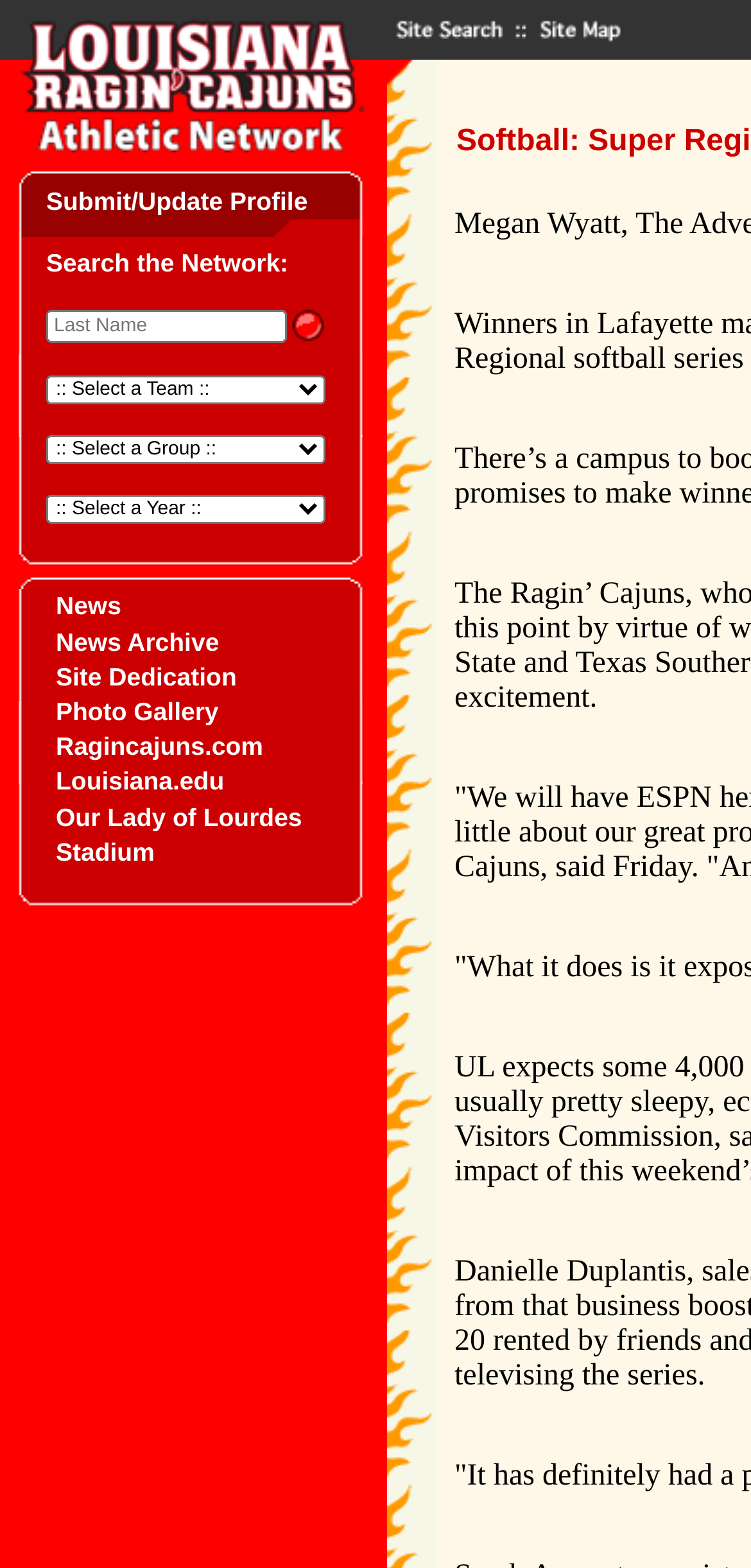What is the purpose of the form in the middle of the webpage?
Using the image, respond with a single word or phrase.

Search the Network